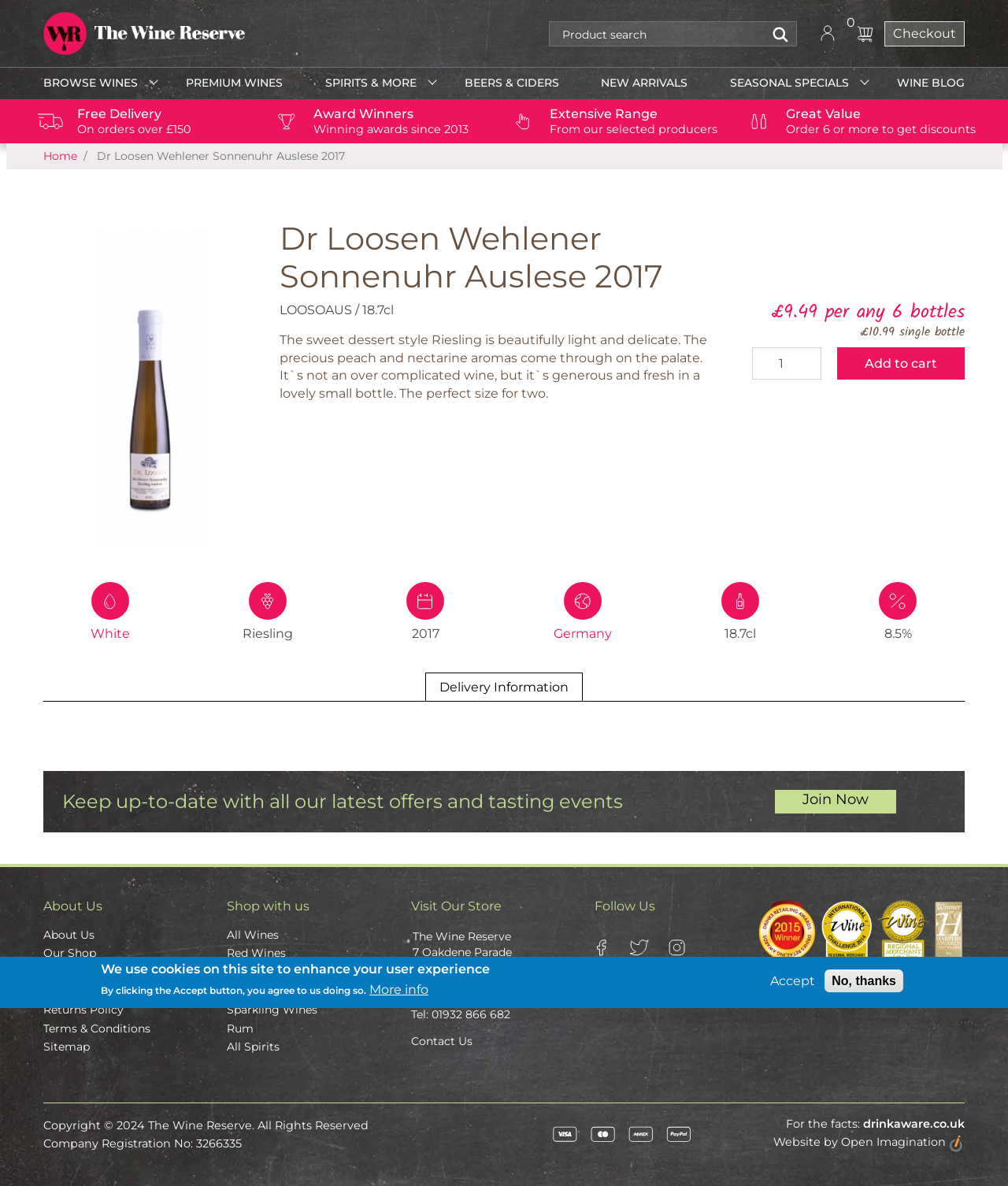Highlight the bounding box coordinates of the element that should be clicked to carry out the following instruction: "Browse premium wines". The coordinates must be given as four float numbers ranging from 0 to 1, i.e., [left, top, right, bottom].

[0.185, 0.057, 0.281, 0.083]